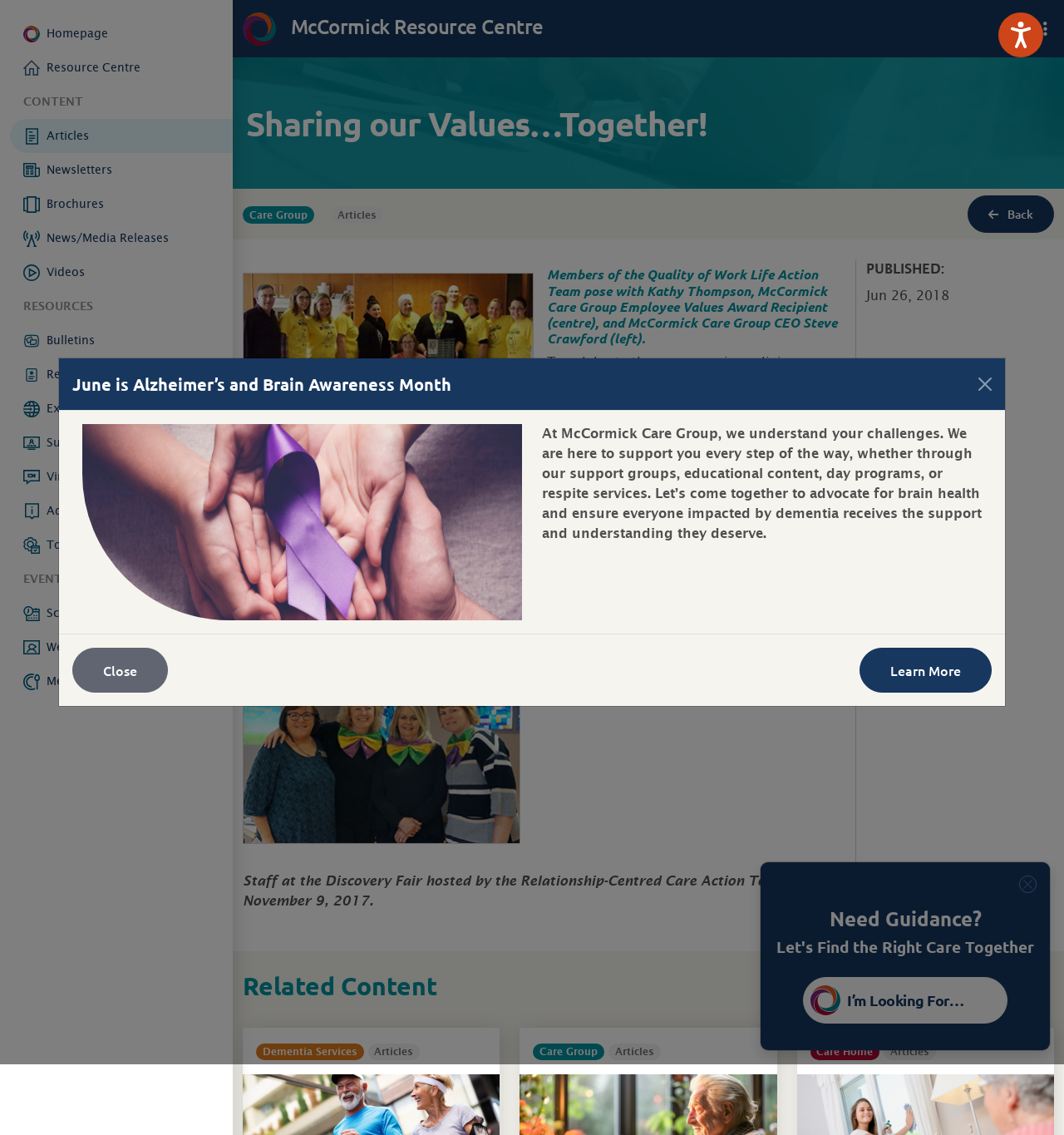Show me the bounding box coordinates of the clickable region to achieve the task as per the instruction: "Search for something".

None